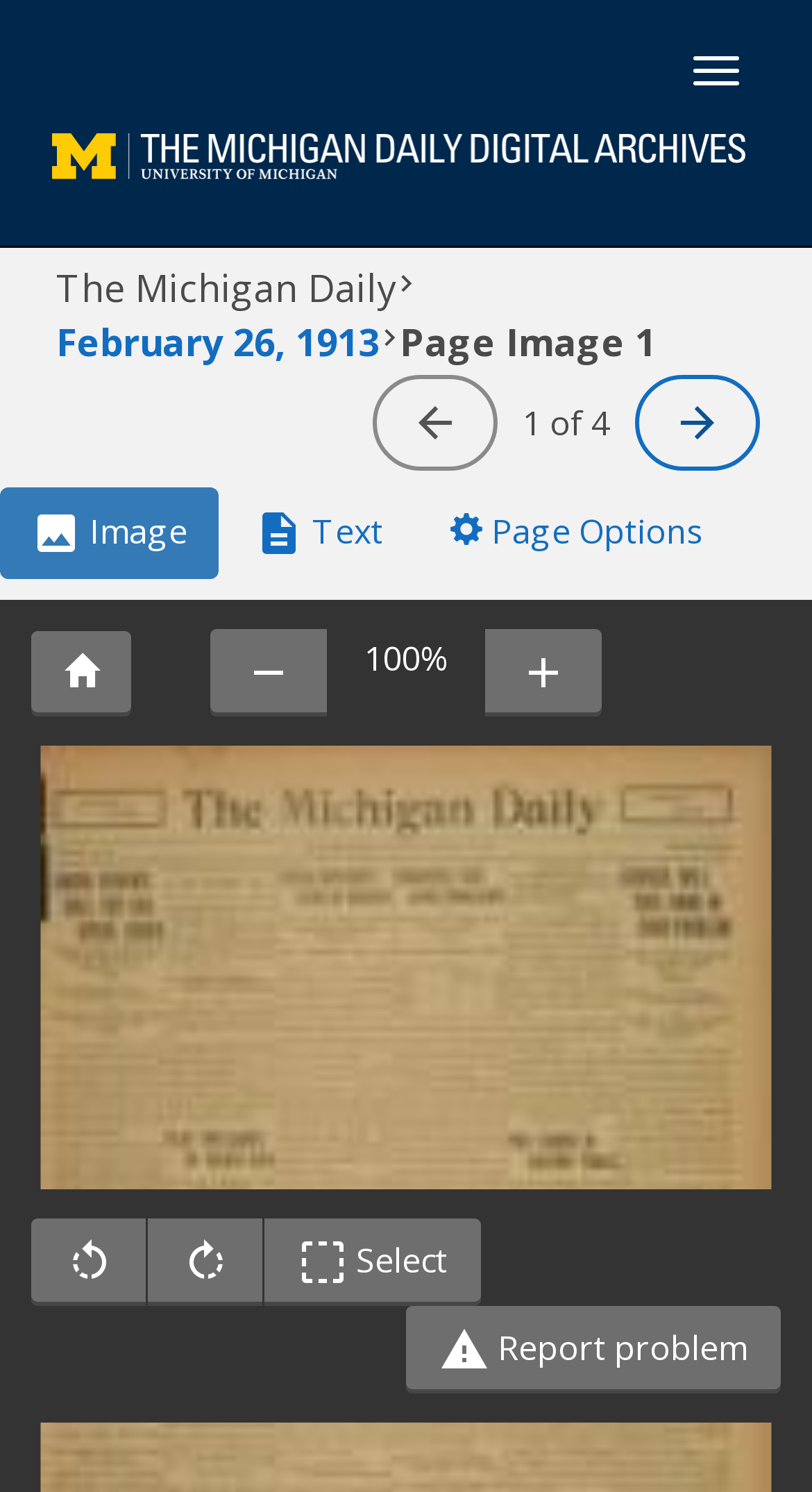What is the default zoom level?
Answer the question based on the image using a single word or a brief phrase.

100%